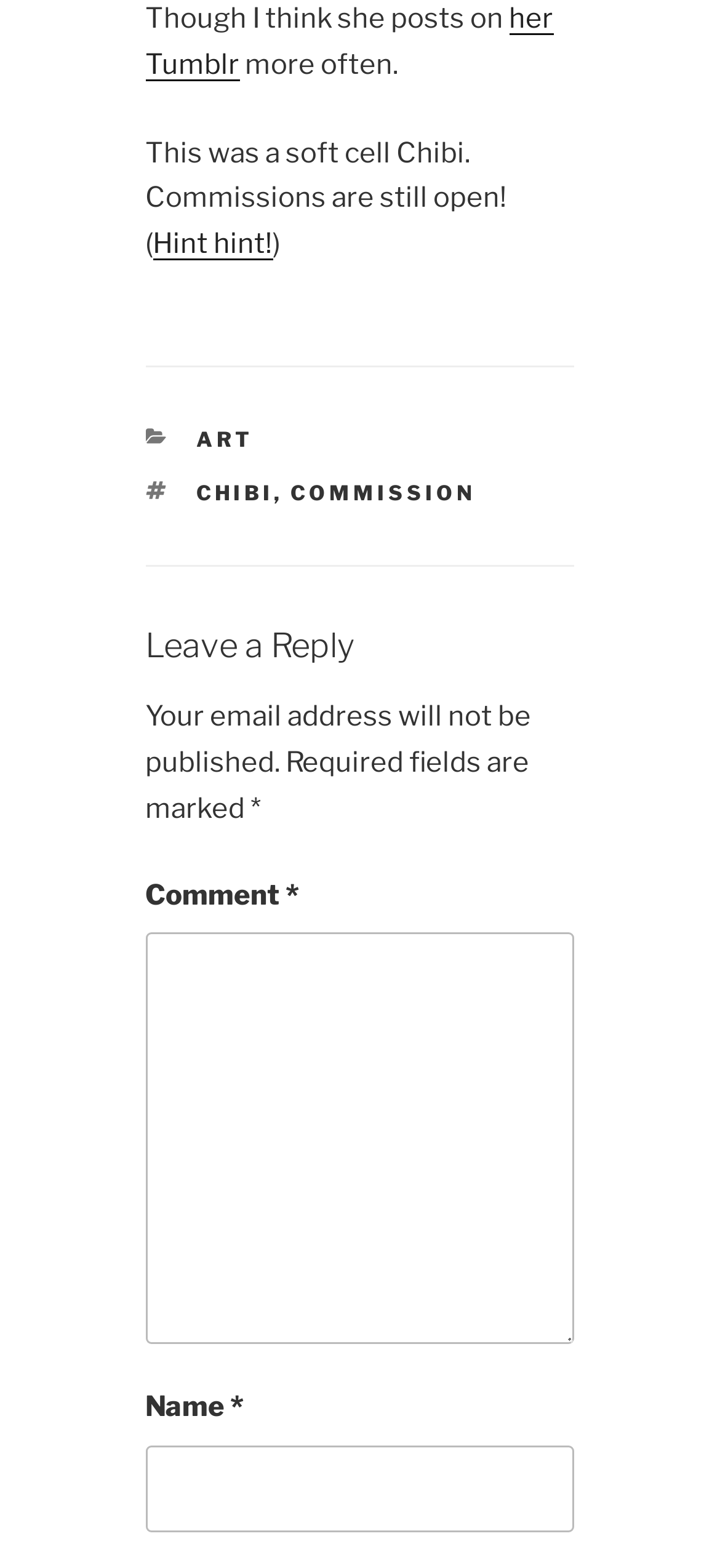What is required to leave a comment?
Use the information from the screenshot to give a comprehensive response to the question.

To leave a comment, the user is required to fill in the 'Name' and 'Comment' fields, as indicated by the asterisks (*) next to these fields, which signify that they are required.